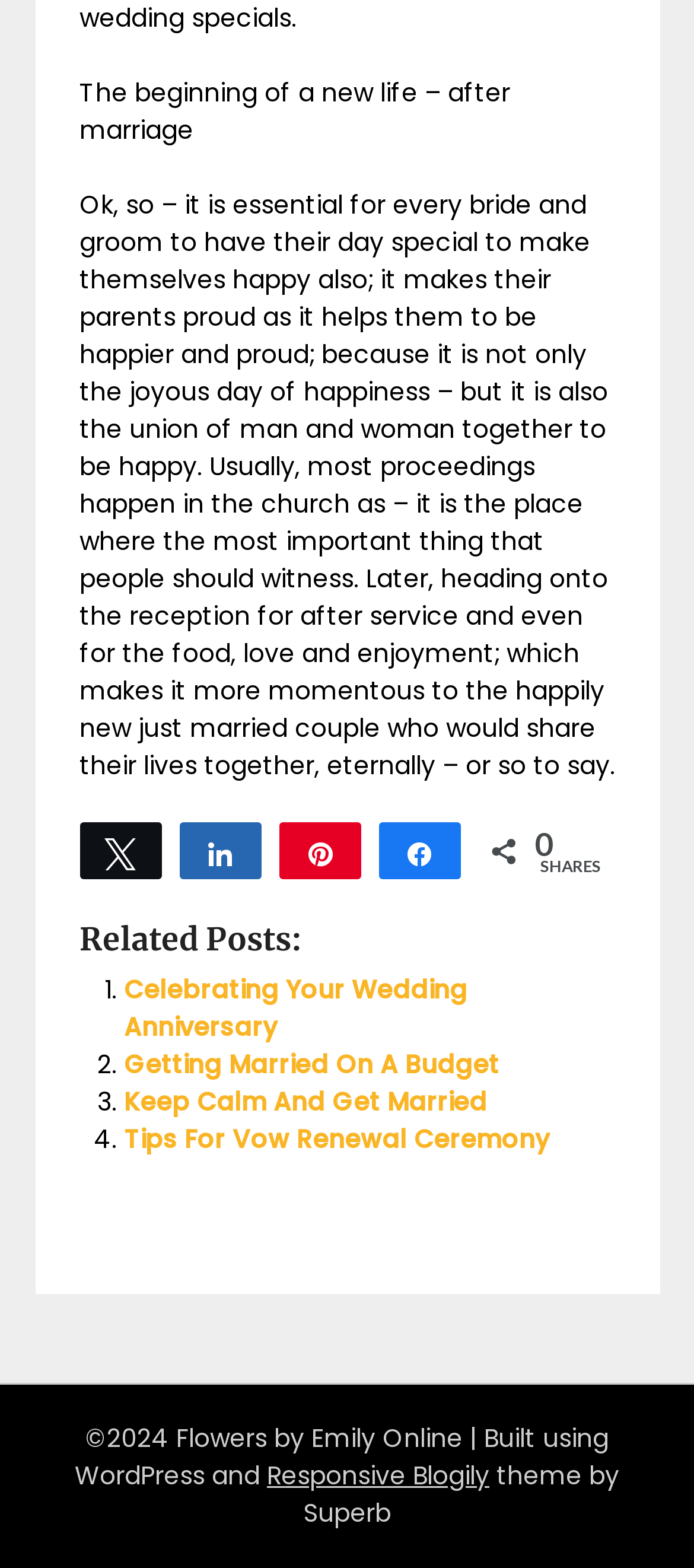Locate the bounding box coordinates of the element to click to perform the following action: 'Read related post 'Tips For Vow Renewal Ceremony''. The coordinates should be given as four float values between 0 and 1, in the form of [left, top, right, bottom].

[0.178, 0.715, 0.791, 0.738]